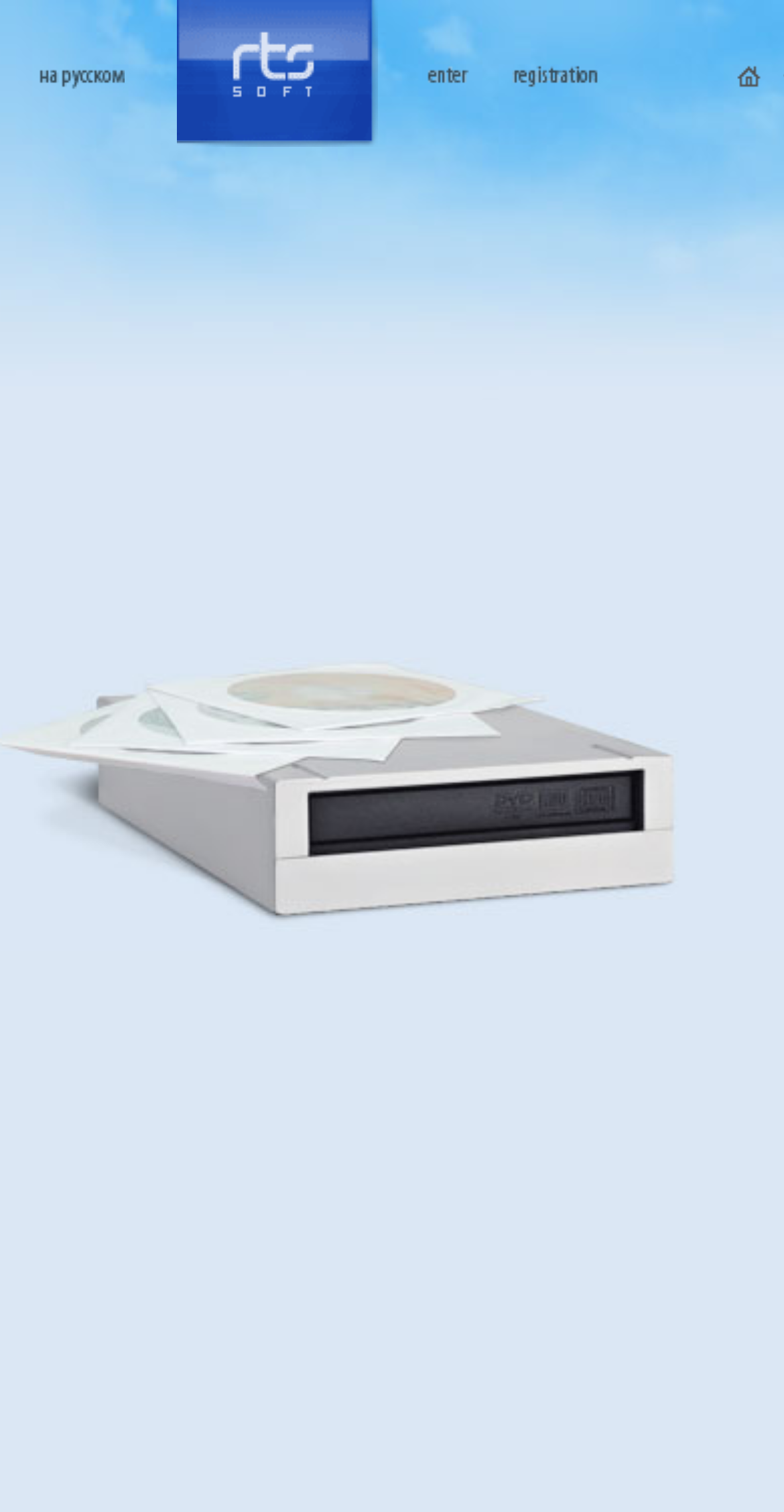Answer the following inquiry with a single word or phrase:
How many navigation options are available?

3